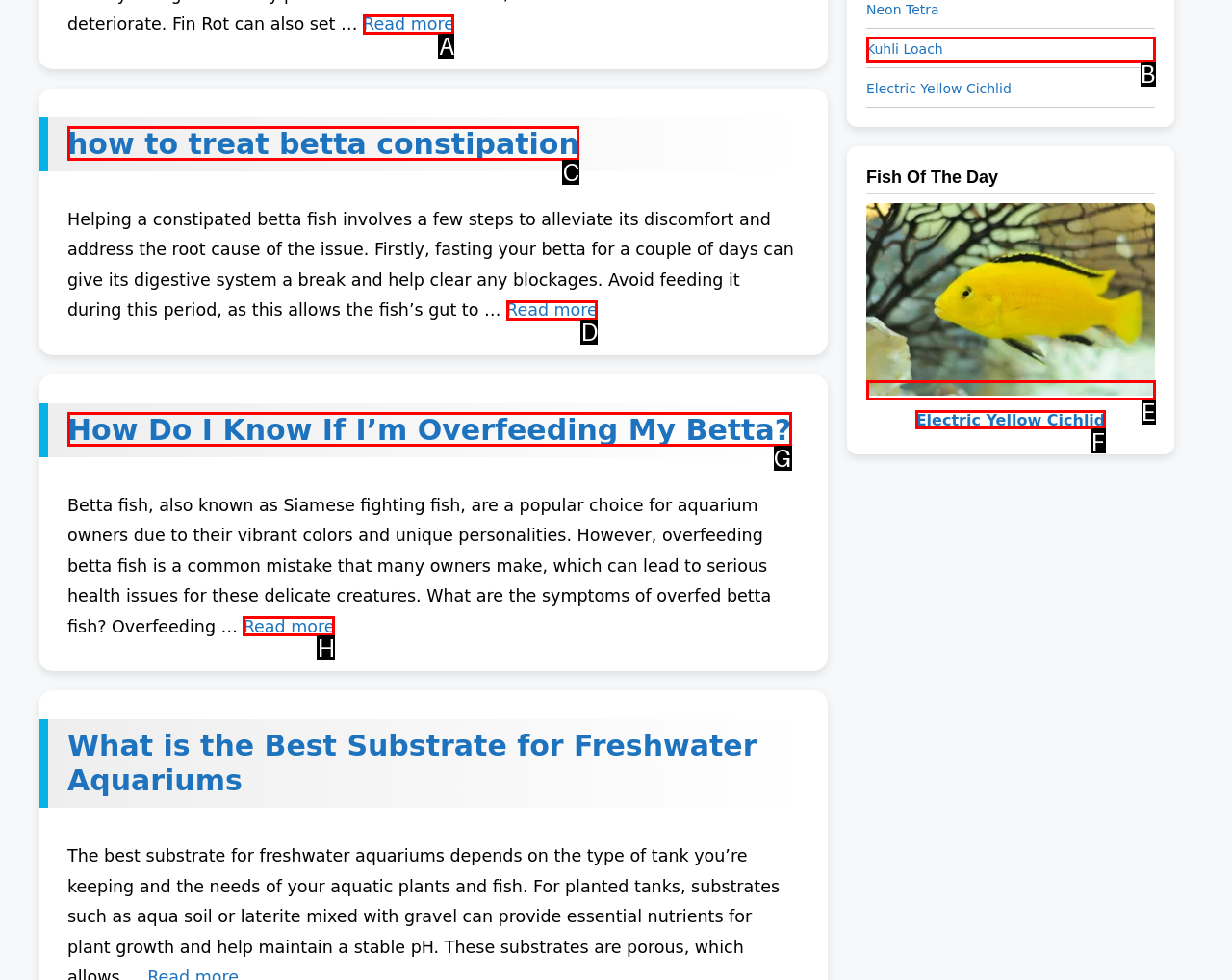Match the description: how to treat betta constipation to the appropriate HTML element. Respond with the letter of your selected option.

C